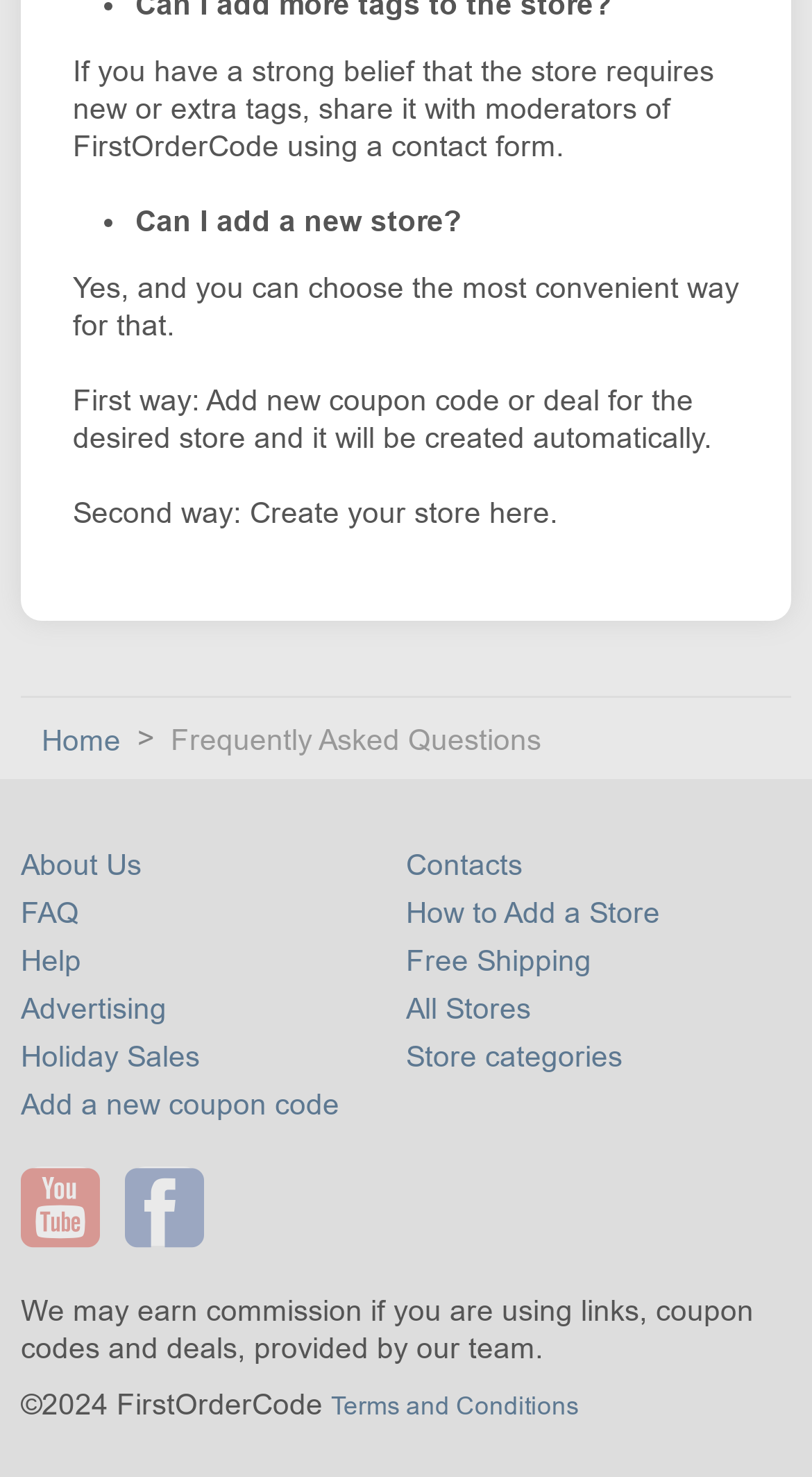Please indicate the bounding box coordinates of the element's region to be clicked to achieve the instruction: "Click on 'Home'". Provide the coordinates as four float numbers between 0 and 1, i.e., [left, top, right, bottom].

[0.051, 0.49, 0.159, 0.512]